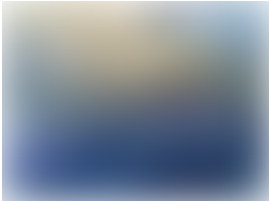Answer the following query concisely with a single word or phrase:
What is Greece's status in photovoltaic technology?

Leader in Europe